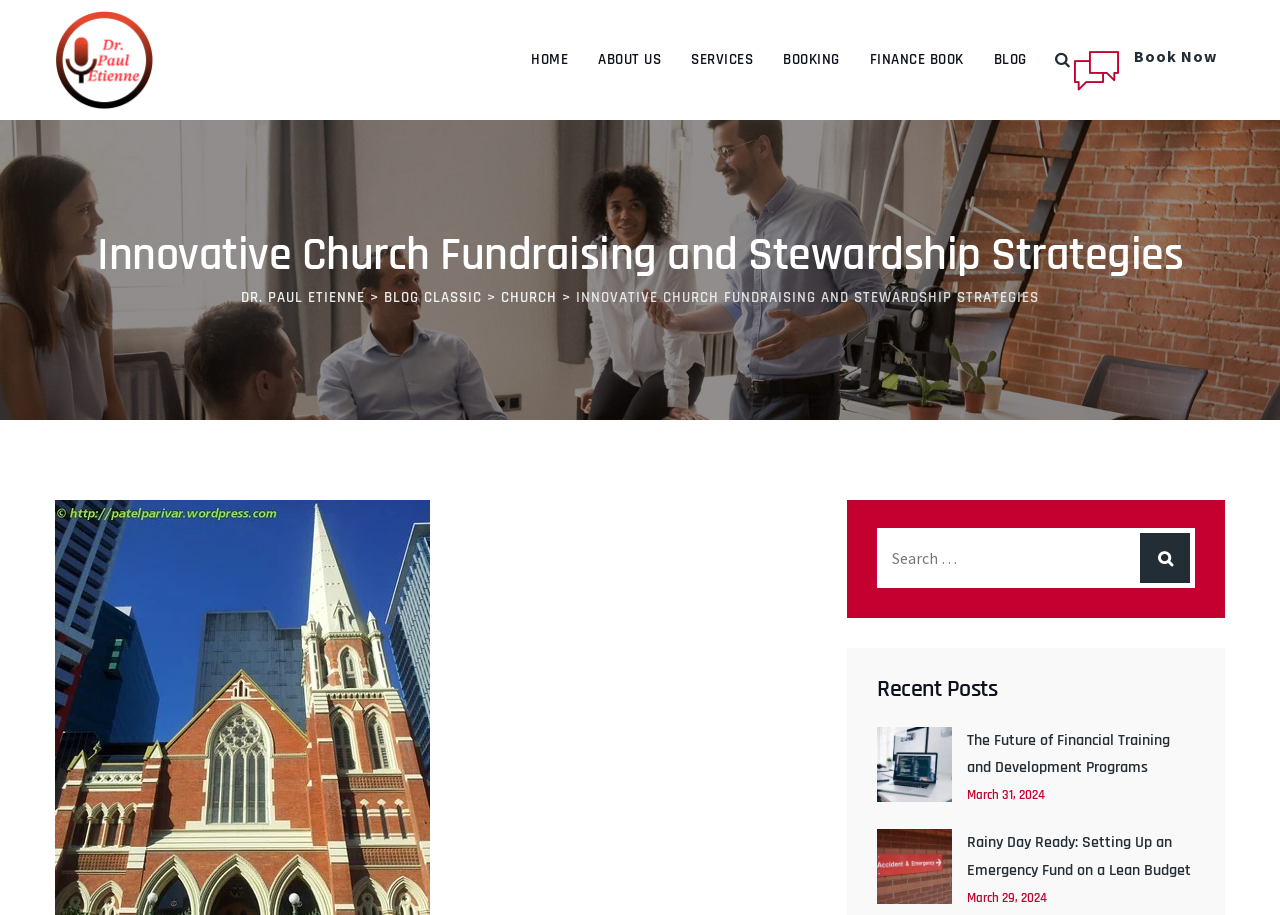Please identify the bounding box coordinates of the area that needs to be clicked to fulfill the following instruction: "Click on the 'HOME' link."

[0.415, 0.0, 0.444, 0.131]